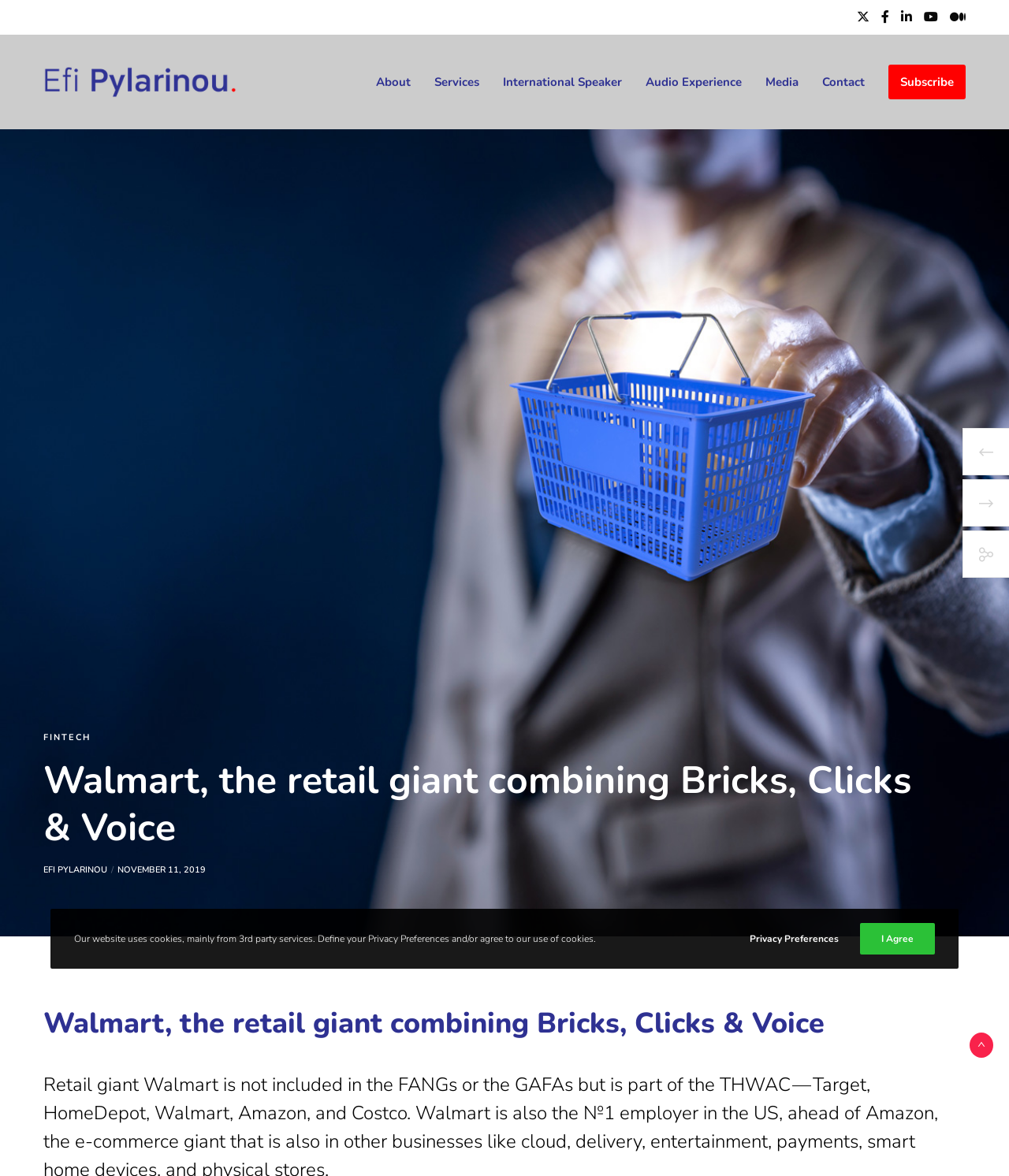Could you indicate the bounding box coordinates of the region to click in order to complete this instruction: "Visit the About page".

[0.349, 0.029, 0.407, 0.11]